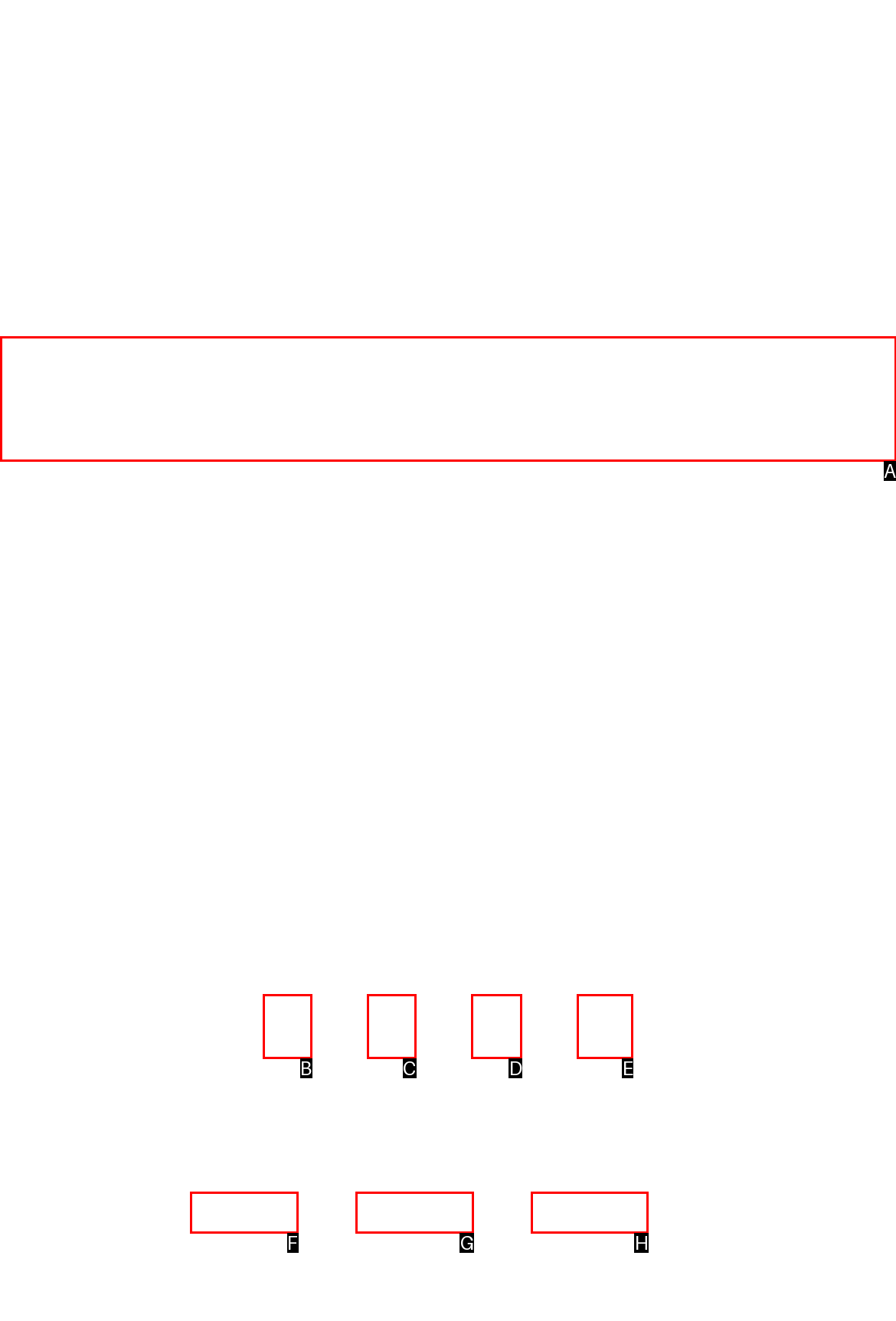Tell me which one HTML element I should click to complete the following task: Click on MY DARTMOUTH Answer with the option's letter from the given choices directly.

A